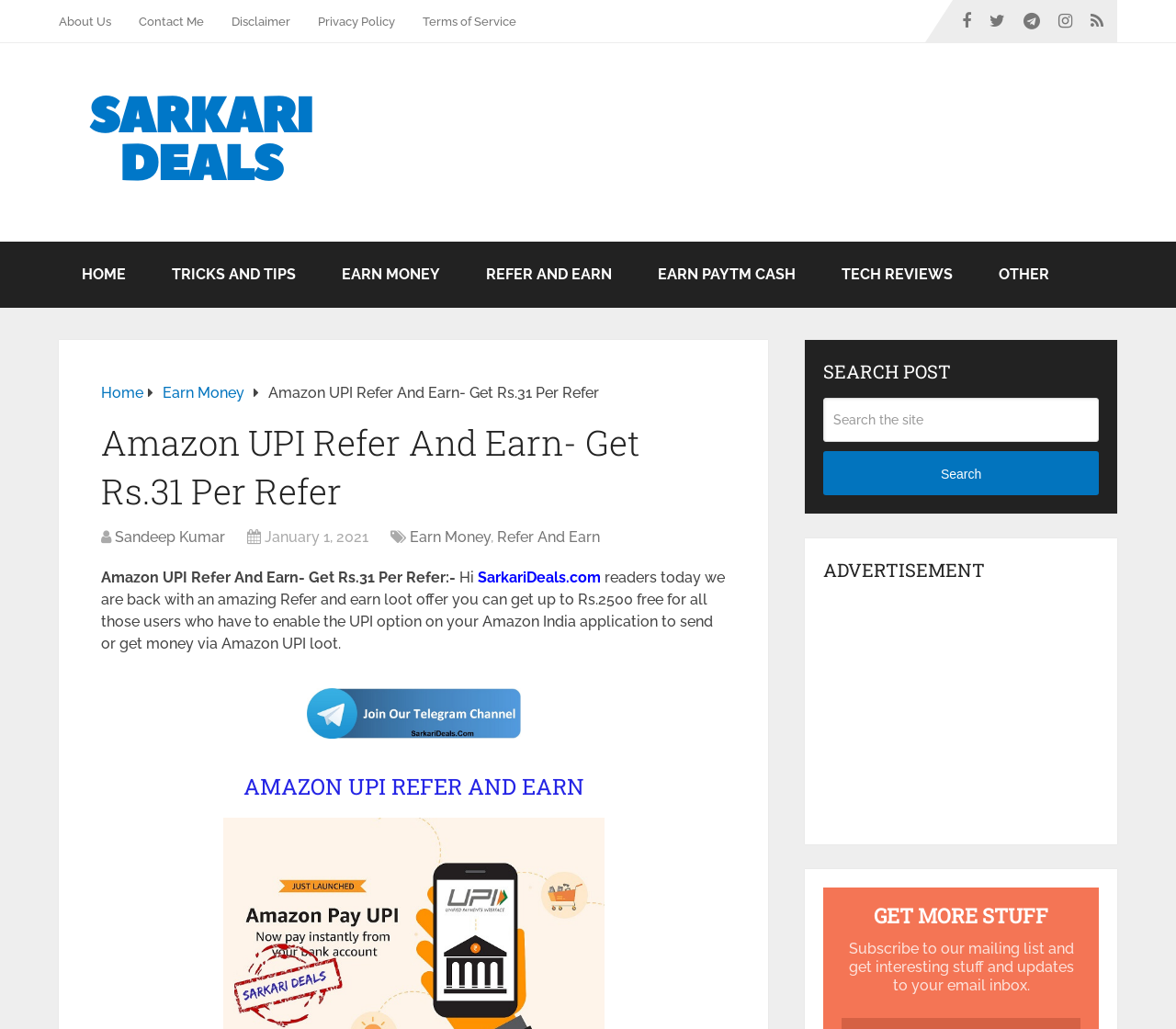Please find the bounding box coordinates of the section that needs to be clicked to achieve this instruction: "Click on the 'REFER AND EARN' link".

[0.394, 0.235, 0.54, 0.299]